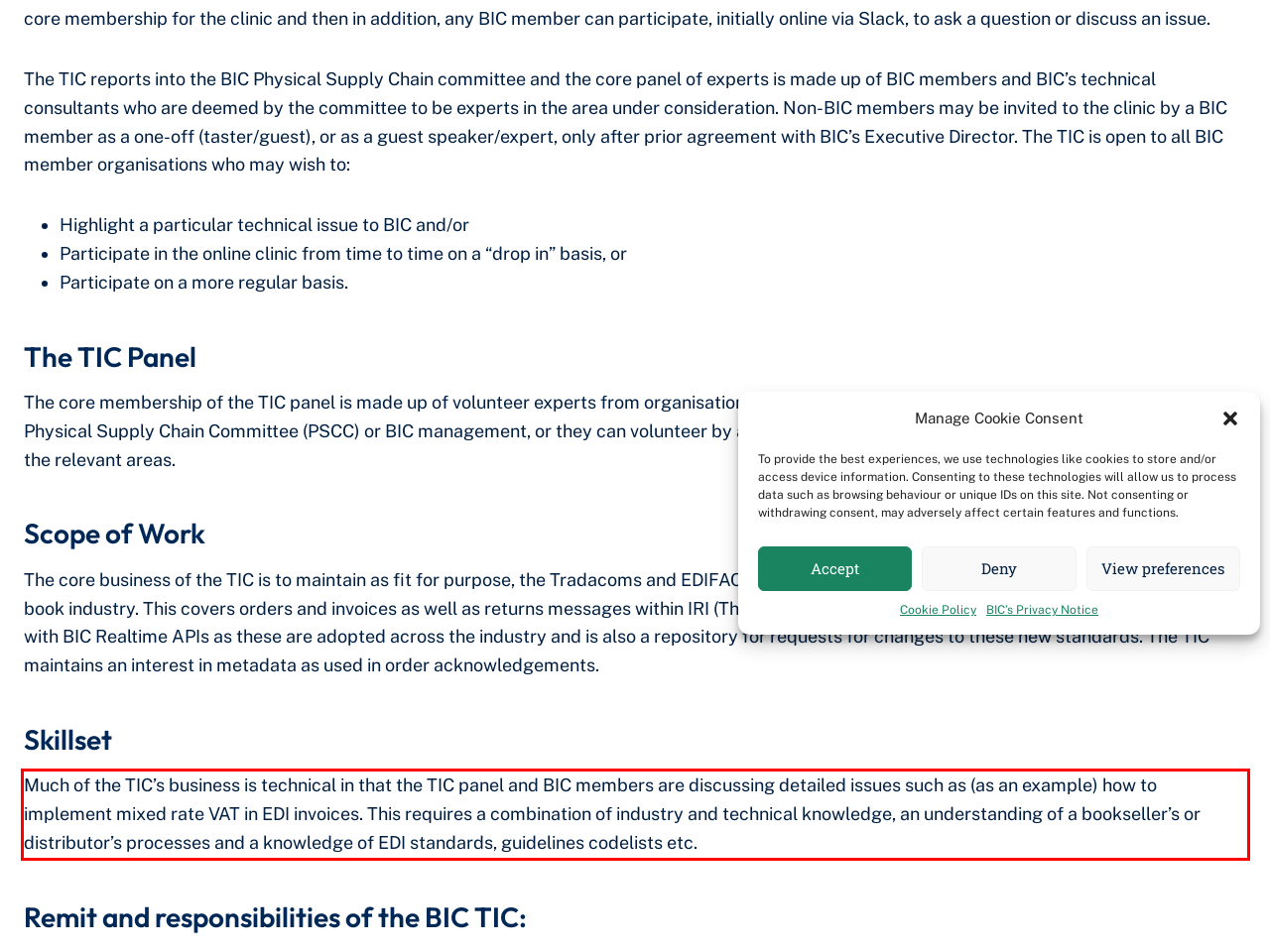View the screenshot of the webpage and identify the UI element surrounded by a red bounding box. Extract the text contained within this red bounding box.

Much of the TIC’s business is technical in that the TIC panel and BIC members are discussing detailed issues such as (as an example) how to implement mixed rate VAT in EDI invoices. This requires a combination of industry and technical knowledge, an understanding of a bookseller’s or distributor’s processes and a knowledge of EDI standards, guidelines codelists etc.